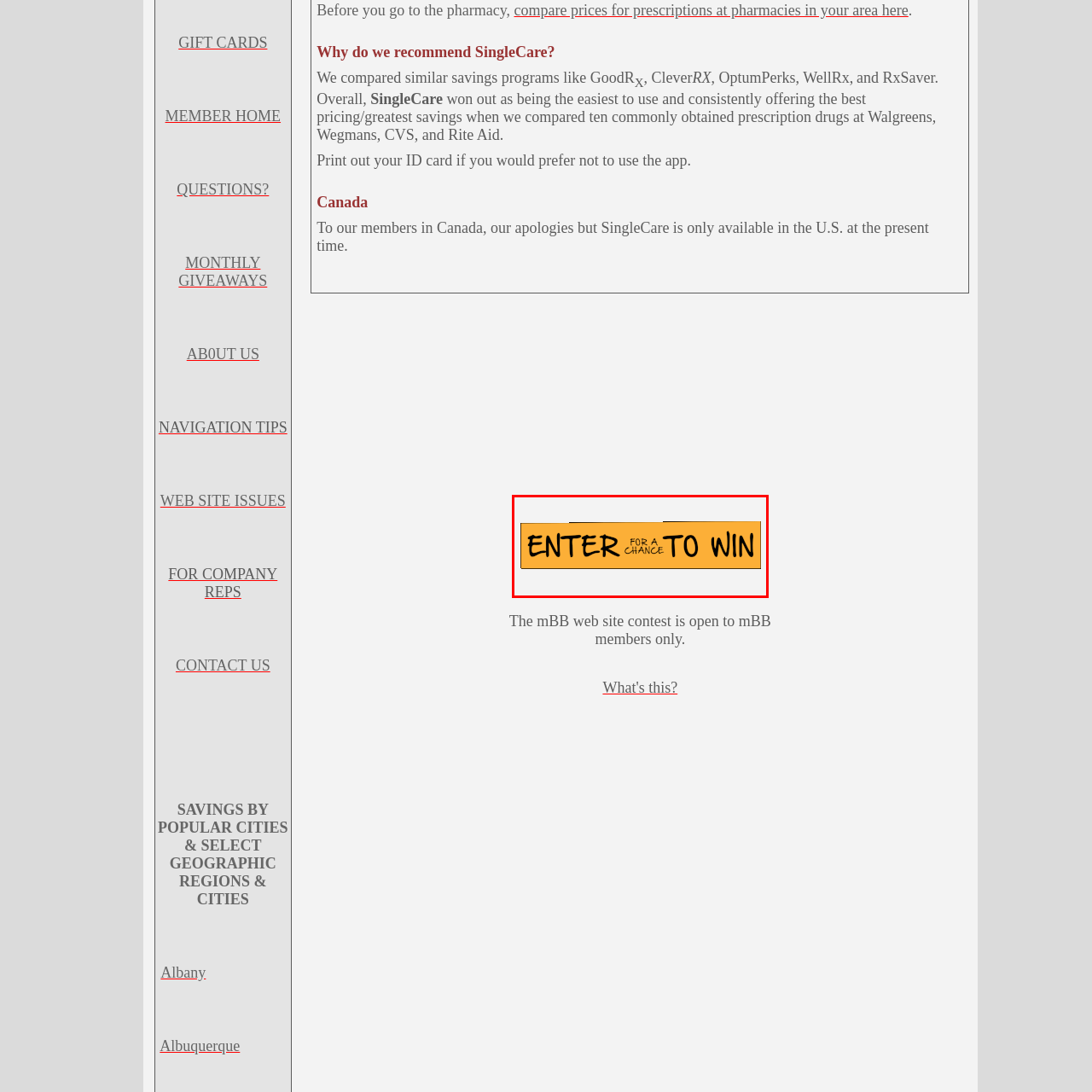Use the image within the highlighted red box to answer the following question with a single word or phrase:
What is the purpose of the banner?

To encourage participation